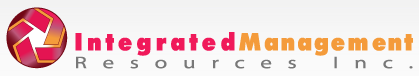Please answer the following question using a single word or phrase: What is the font style of 'Resources Inc.'?

Understated